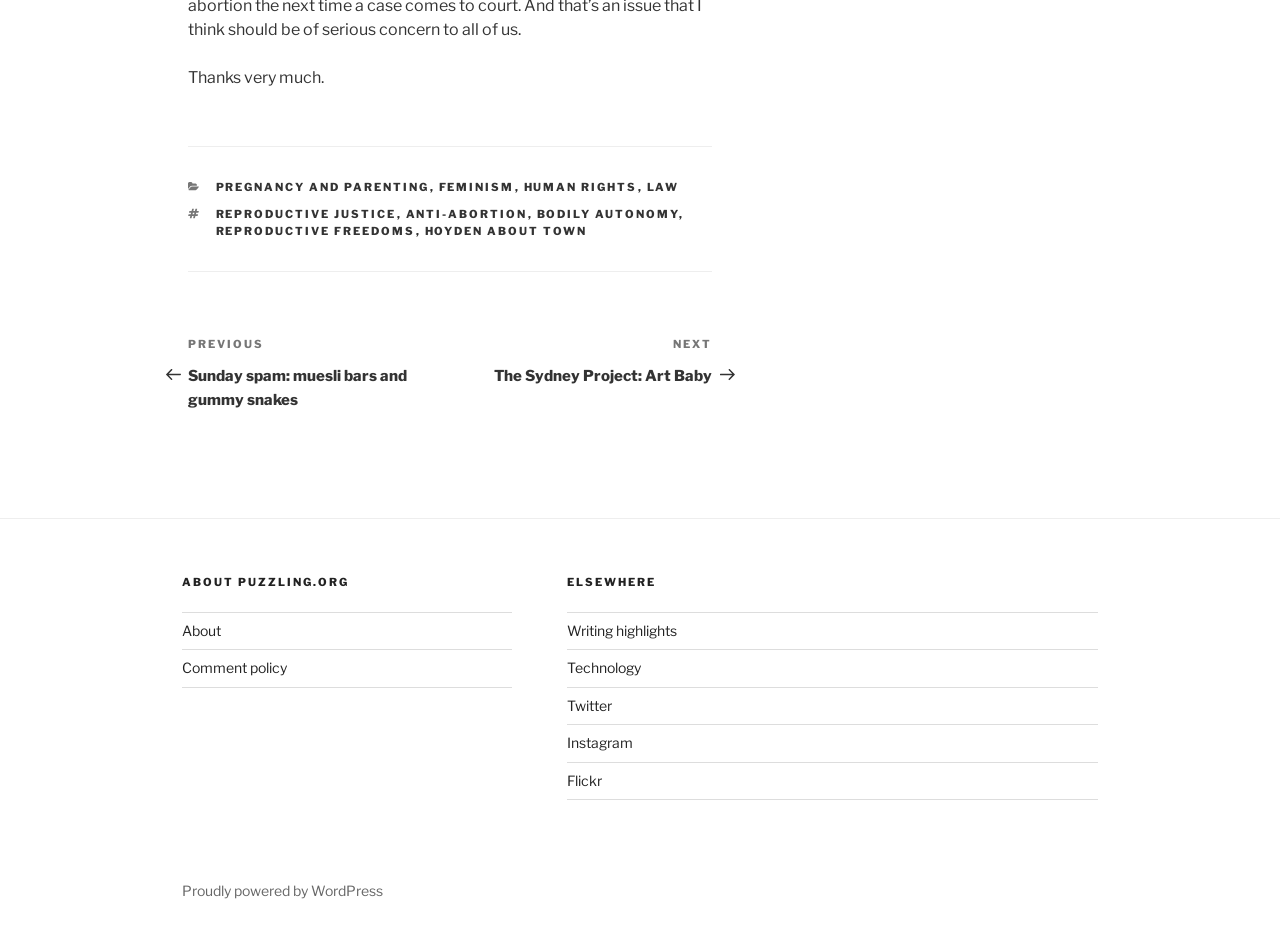Please analyze the image and provide a thorough answer to the question:
How many links are there in the 'ELSEWHERE' section?

There are 5 links in the 'ELSEWHERE' section, which are 'Writing highlights', 'Technology', 'Twitter', 'Instagram', and 'Flickr'.